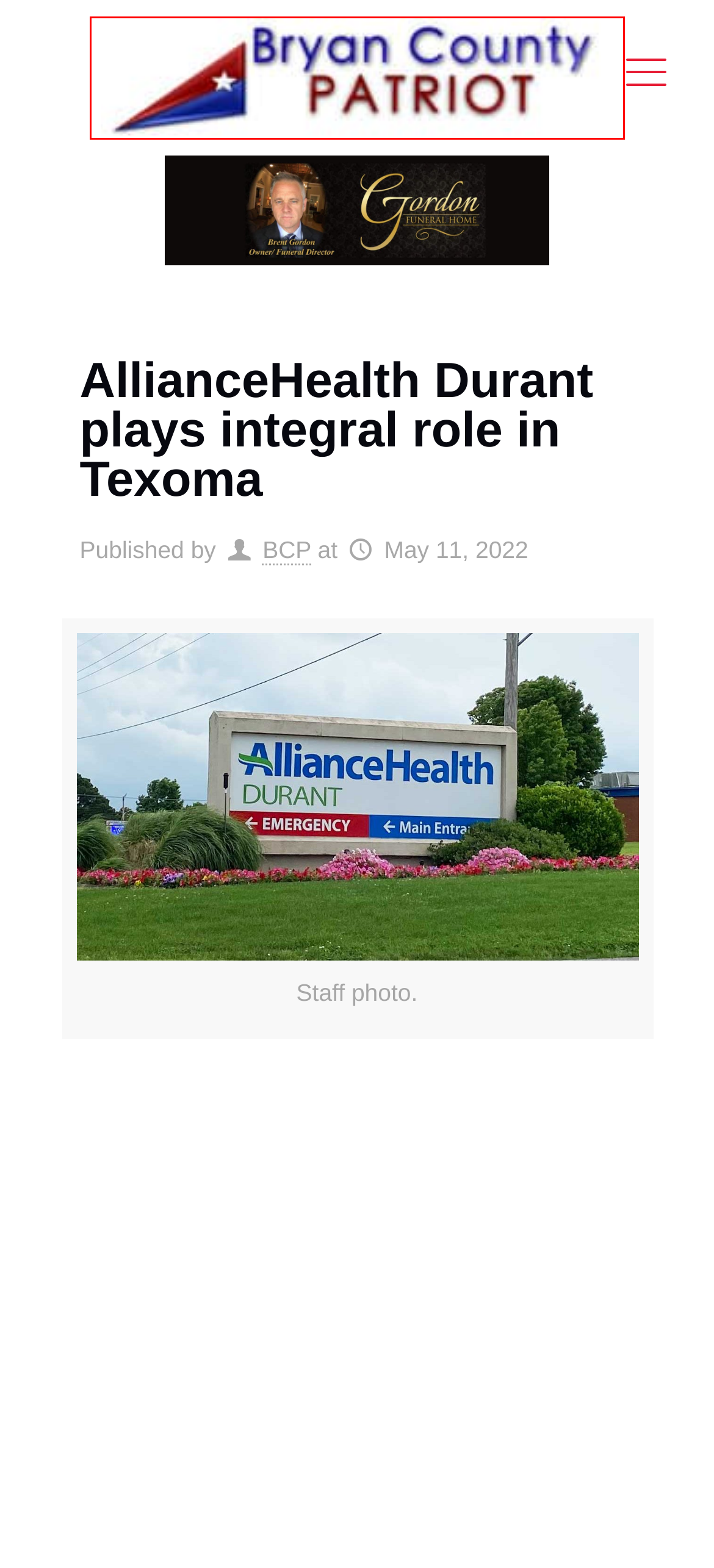A screenshot of a webpage is given with a red bounding box around a UI element. Choose the description that best matches the new webpage shown after clicking the element within the red bounding box. Here are the candidates:
A. Bryan County News | Durant, OK - Bryan County Patriot
B. Magnolia Med Spa and IV Therapy opens new location in Denison - Bryan County Patriot
C. Terry and Virgenia Ashby - Bryan County Patriot
D. Obituaries Archives - Bryan County Patriot
E. Arts and Entertainment Archives - Bryan County Patriot
F. BCP, Author at Bryan County Patriot
G. Marriage licenses - June 5-11, 2024 - Bryan County Patriot
H. News Archives - Bryan County Patriot

A